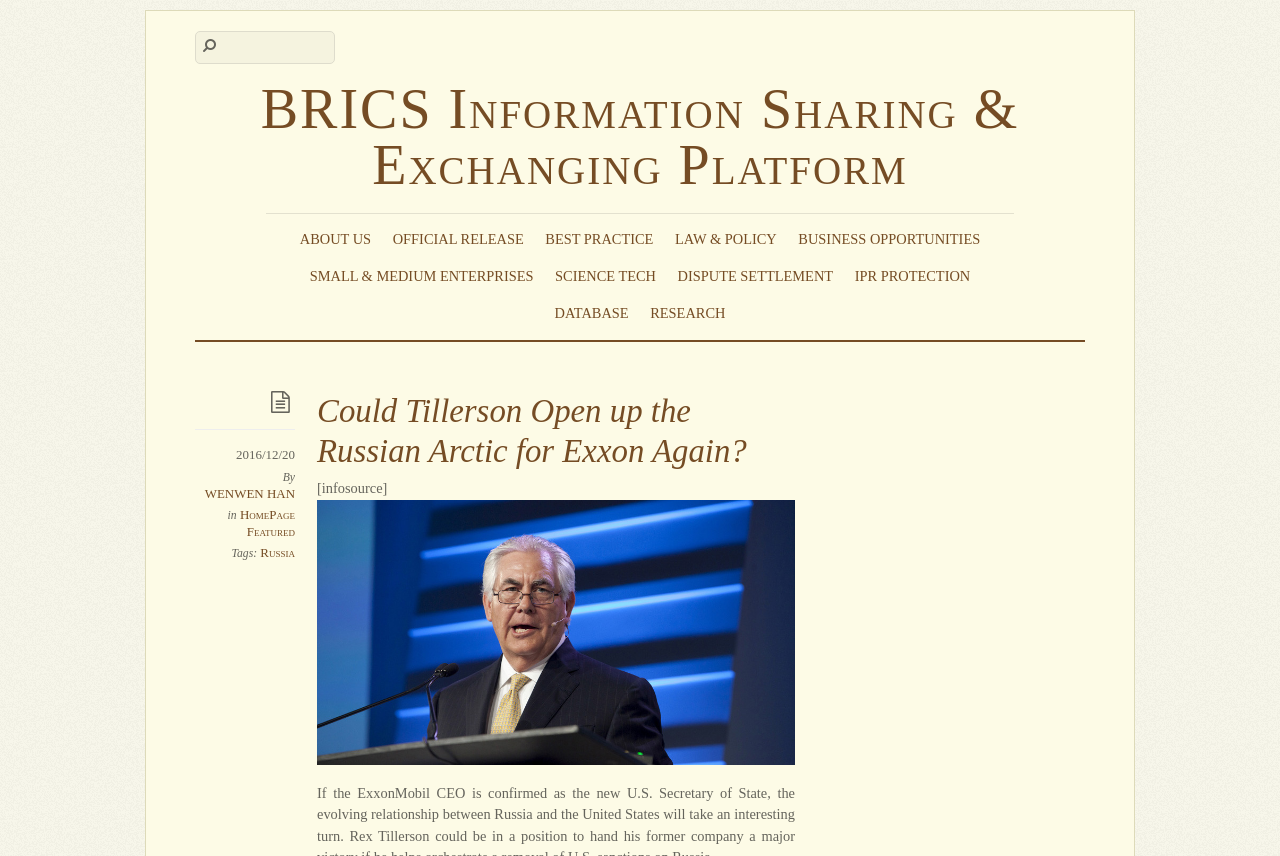Find the bounding box coordinates of the area to click in order to follow the instruction: "Search for a keyword".

[0.152, 0.036, 0.262, 0.075]